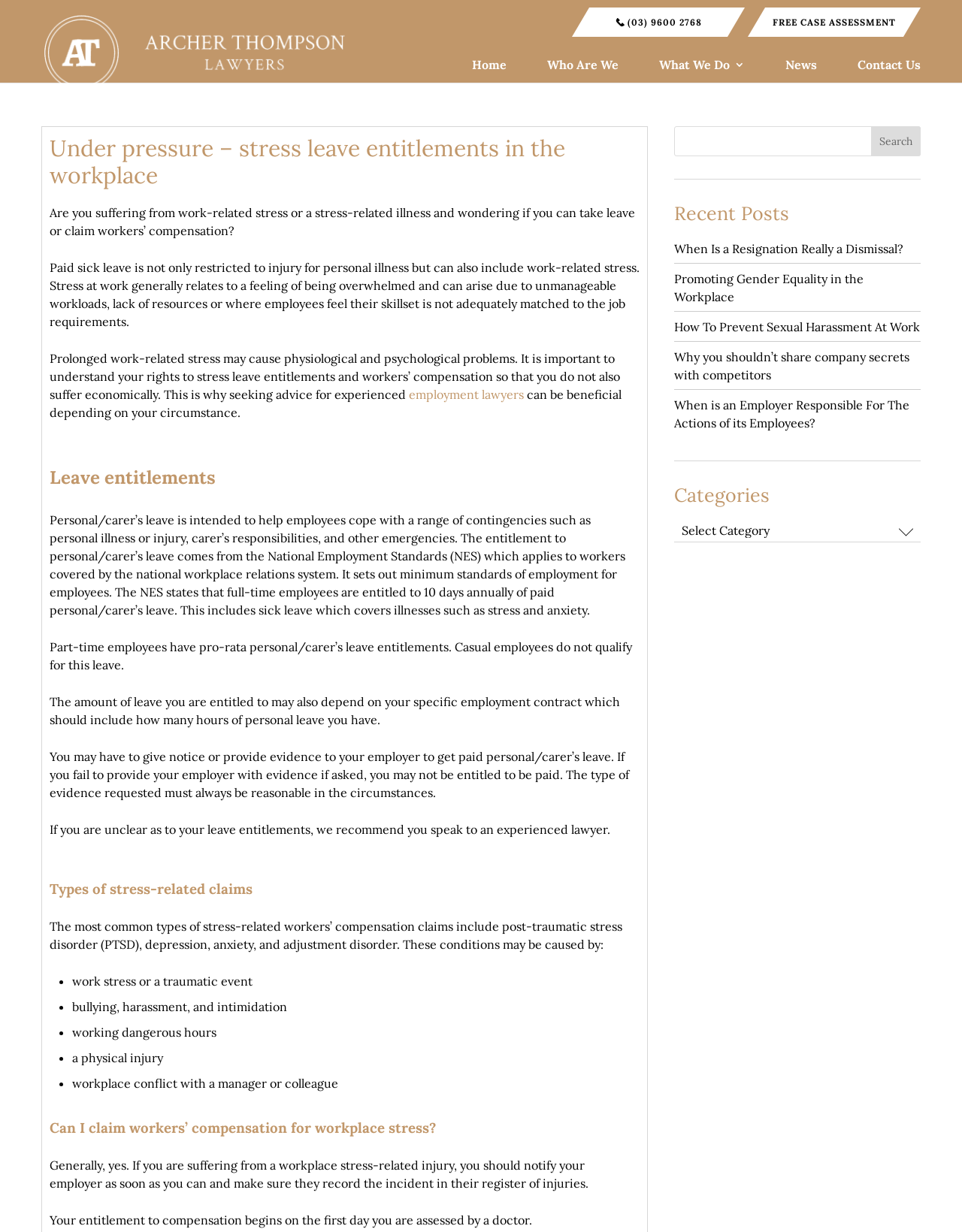Please specify the coordinates of the bounding box for the element that should be clicked to carry out this instruction: "Search for something". The coordinates must be four float numbers between 0 and 1, formatted as [left, top, right, bottom].

[0.043, 0.0, 0.957, 0.001]